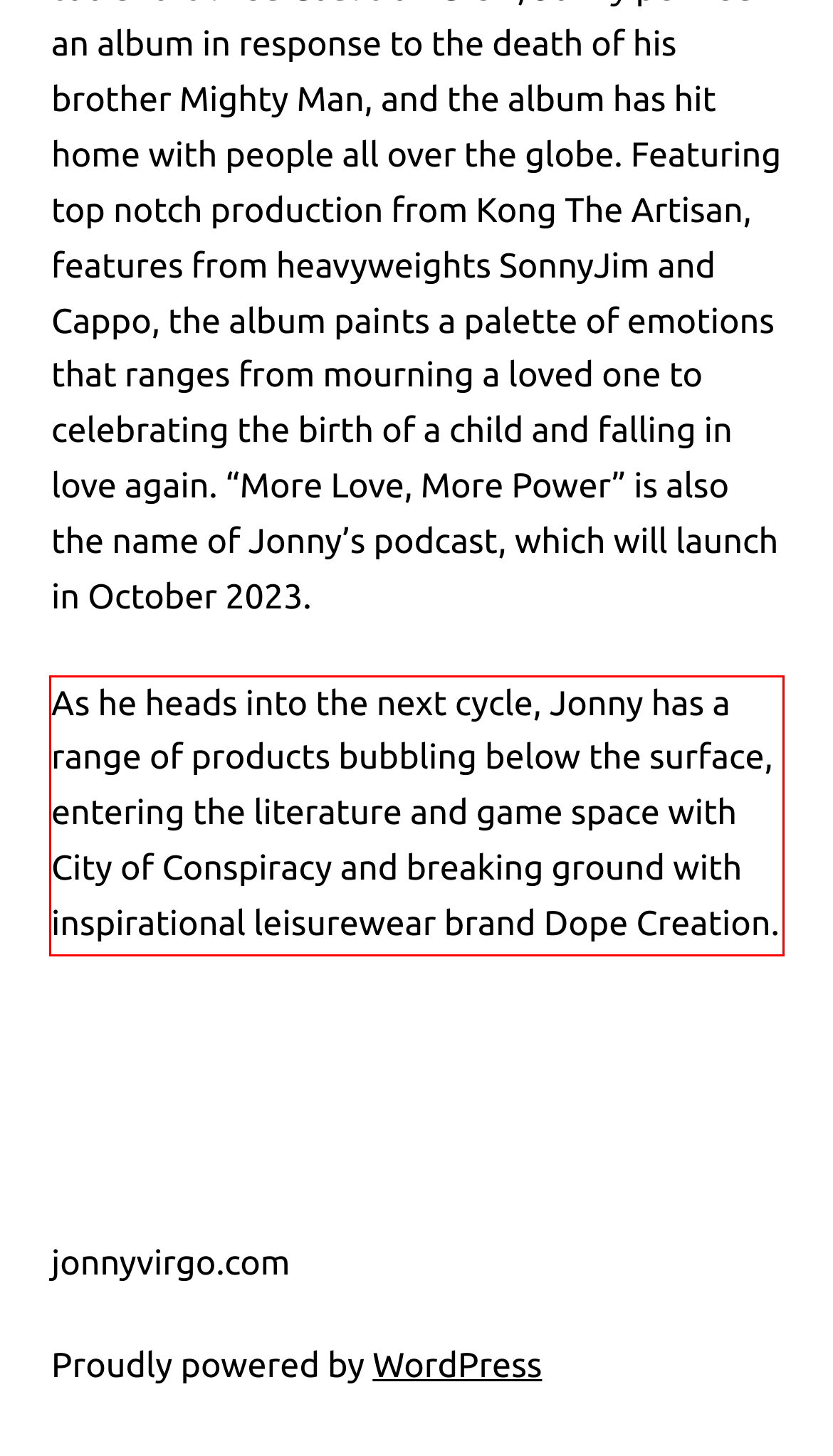Extract and provide the text found inside the red rectangle in the screenshot of the webpage.

As he heads into the next cycle, Jonny has a range of products bubbling below the surface, entering the literature and game space with City of Conspiracy and breaking ground with inspirational leisurewear brand Dope Creation.